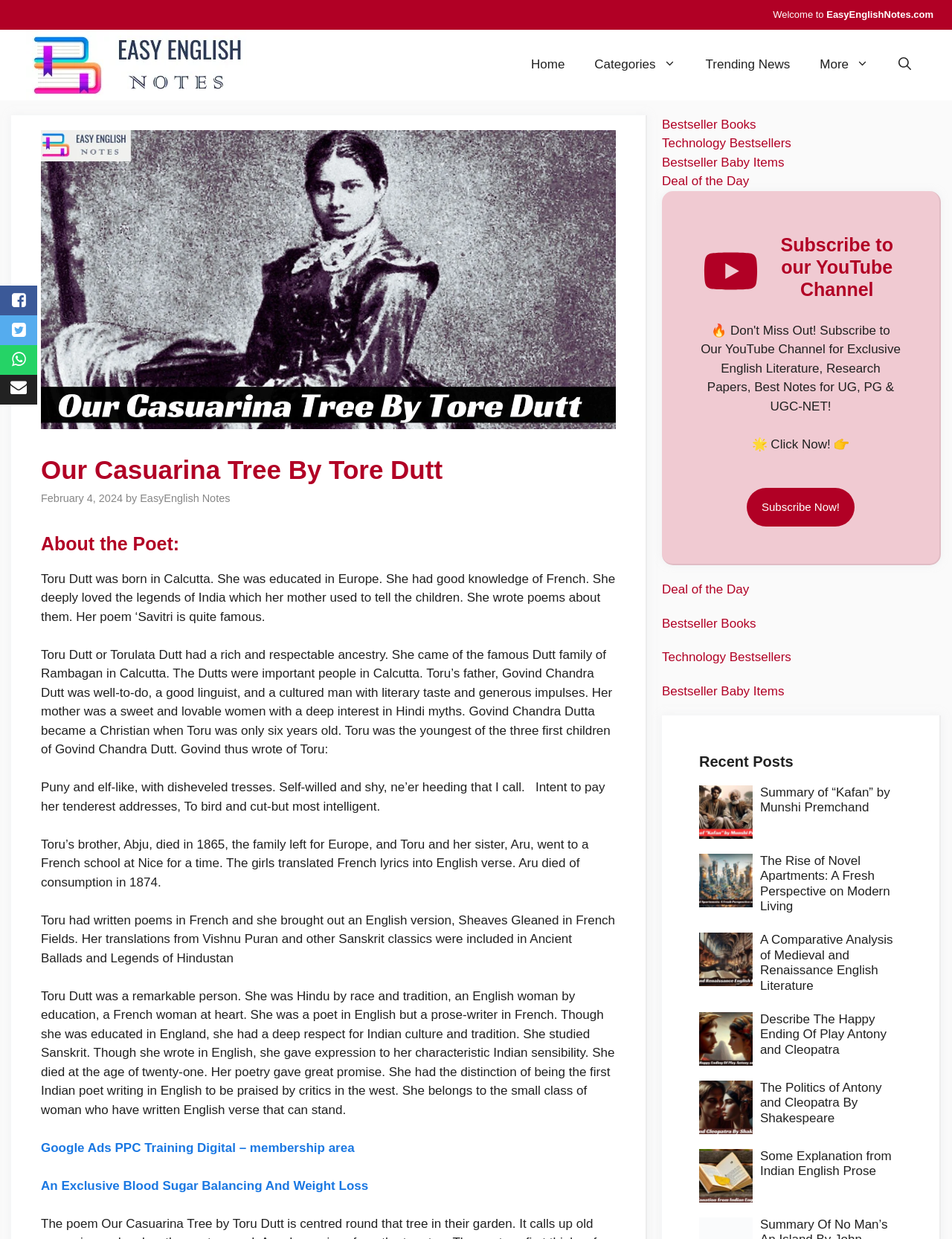Using the element description provided, determine the bounding box coordinates in the format (top-left x, top-left y, bottom-right x, bottom-right y). Ensure that all values are floating point numbers between 0 and 1. Element description: Information

None